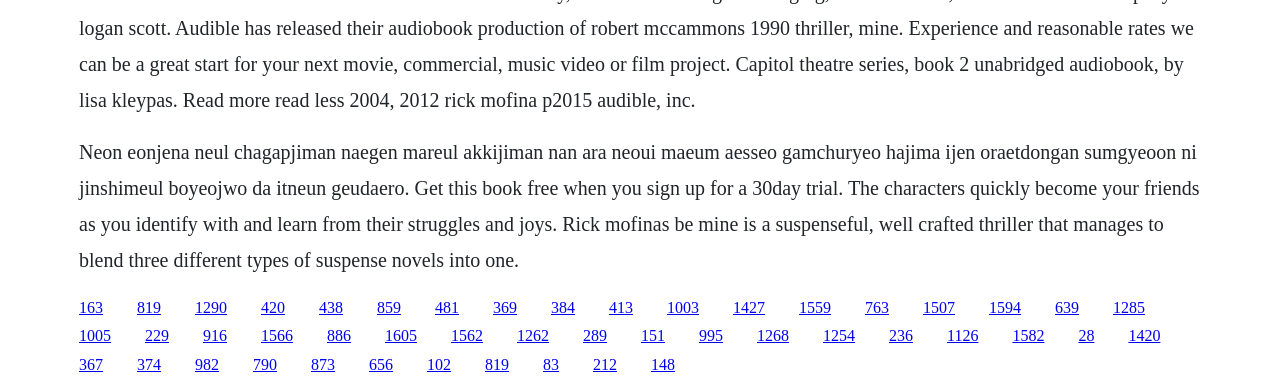Identify the coordinates of the bounding box for the element that must be clicked to accomplish the instruction: "Click the link to sign up for a 30-day trial".

[0.107, 0.77, 0.126, 0.813]